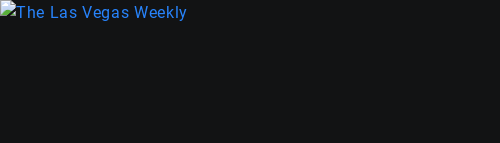What type of content does the magazine cover?
With the help of the image, please provide a detailed response to the question.

According to the caption, the magazine 'The Las Vegas Weekly' covers a variety of topics relevant to the Las Vegas community, including local events, entertainment, and culture, which suggests that the magazine's content is focused on these areas.